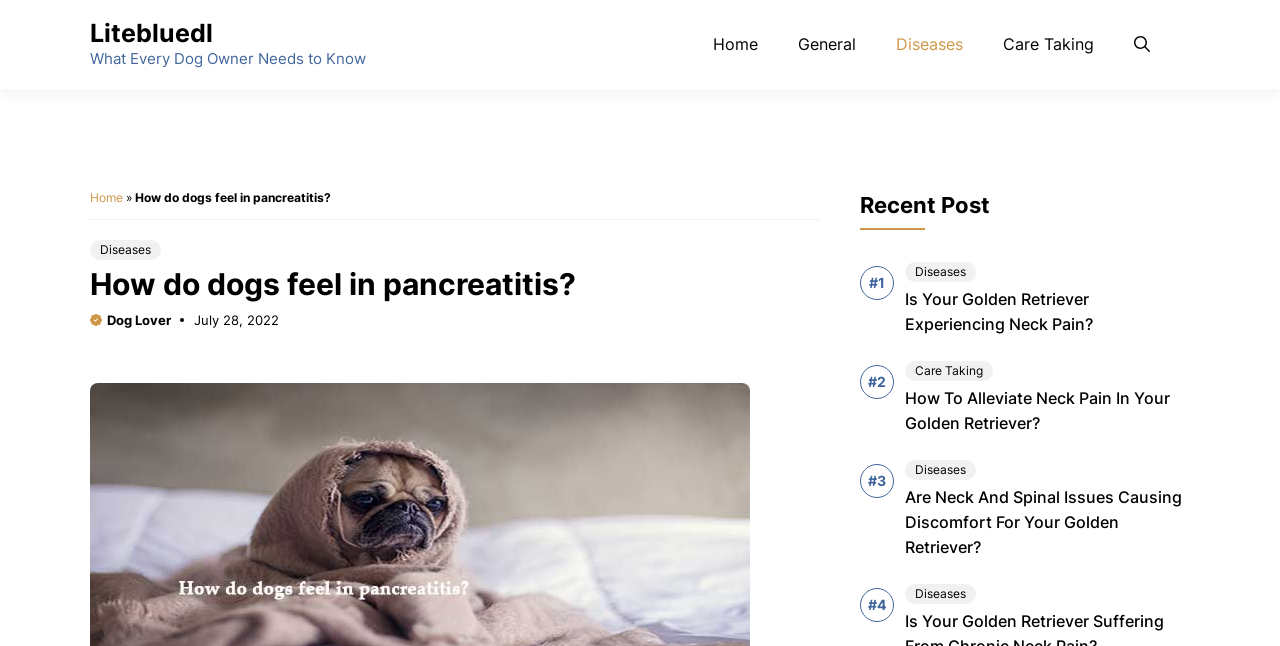Respond to the following query with just one word or a short phrase: 
What is the topic of the current webpage?

Pancreatitis in dogs